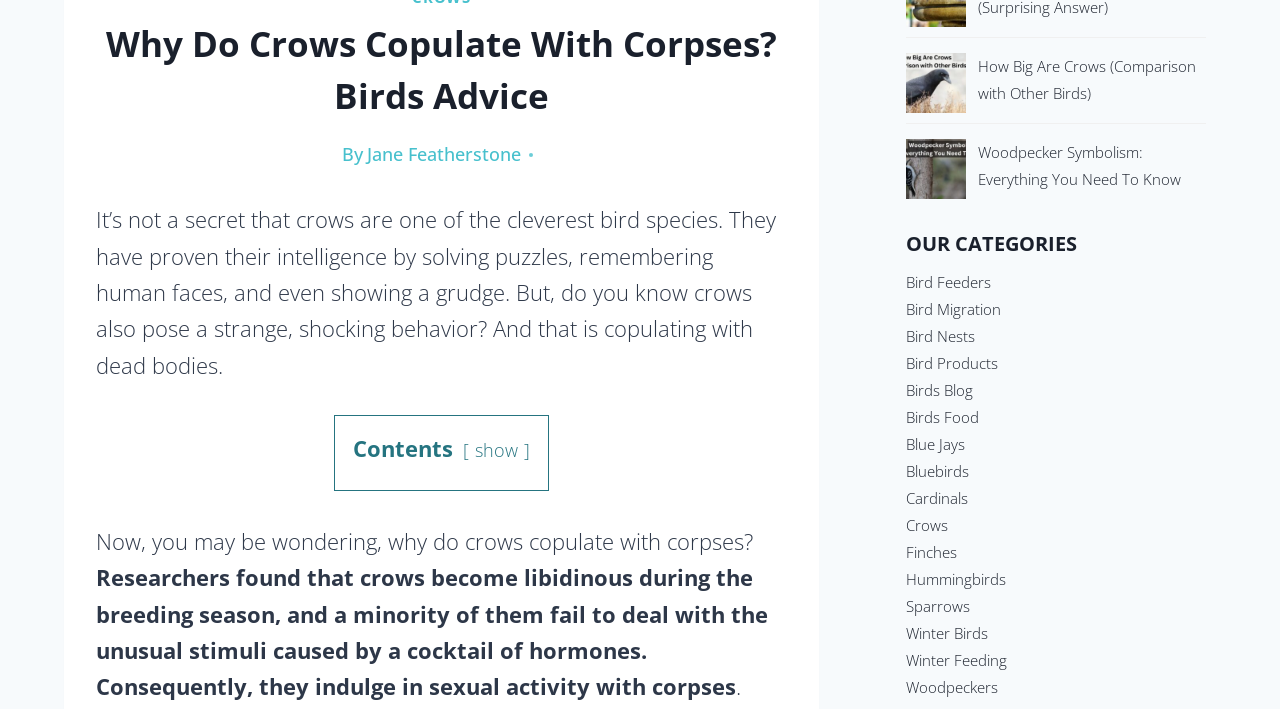Find the bounding box coordinates of the UI element according to this description: "Blue Jays".

[0.708, 0.612, 0.754, 0.64]